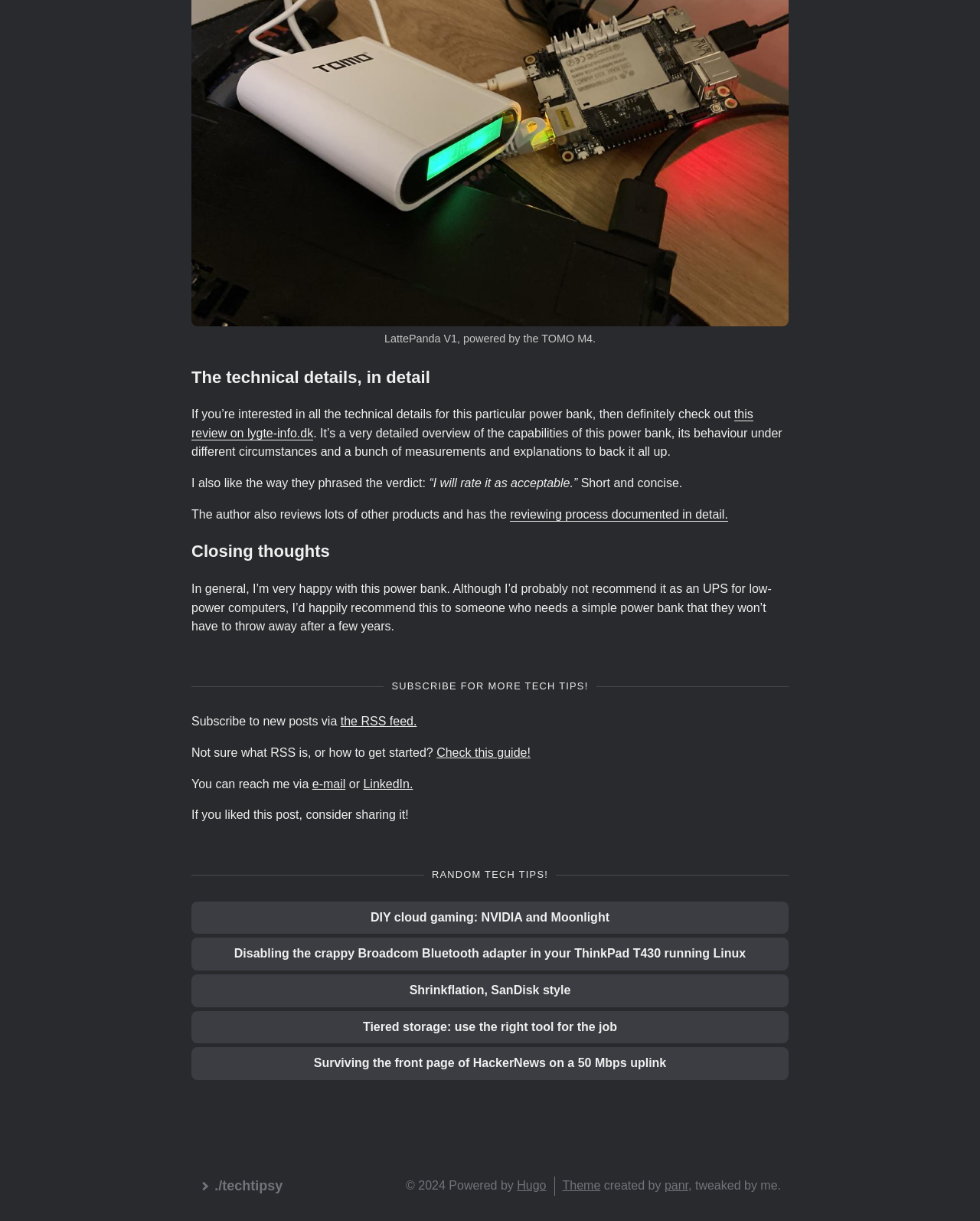Please determine the bounding box coordinates of the clickable area required to carry out the following instruction: "Subscribe to new posts via the RSS feed". The coordinates must be four float numbers between 0 and 1, represented as [left, top, right, bottom].

[0.347, 0.586, 0.425, 0.596]